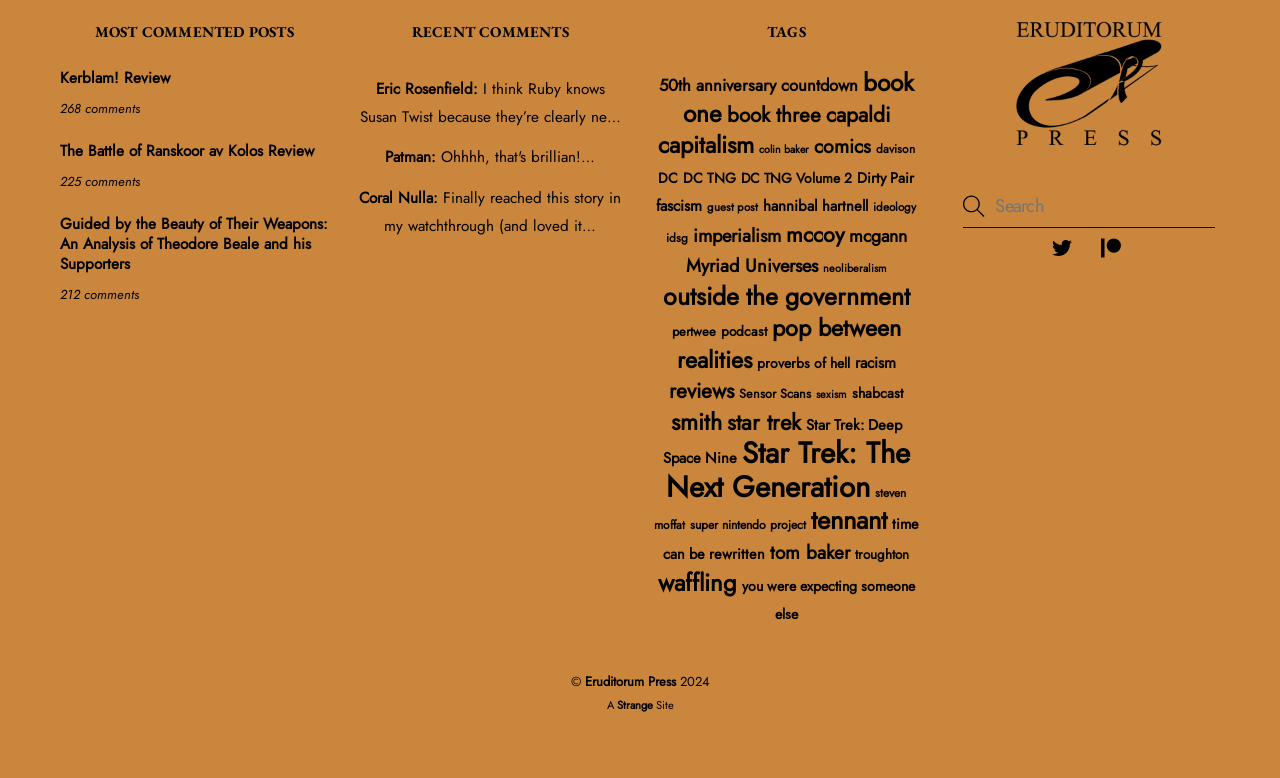What is the logo of Eruditorum Press?
Answer the question with a single word or phrase by looking at the picture.

Eruditorum Press Logo